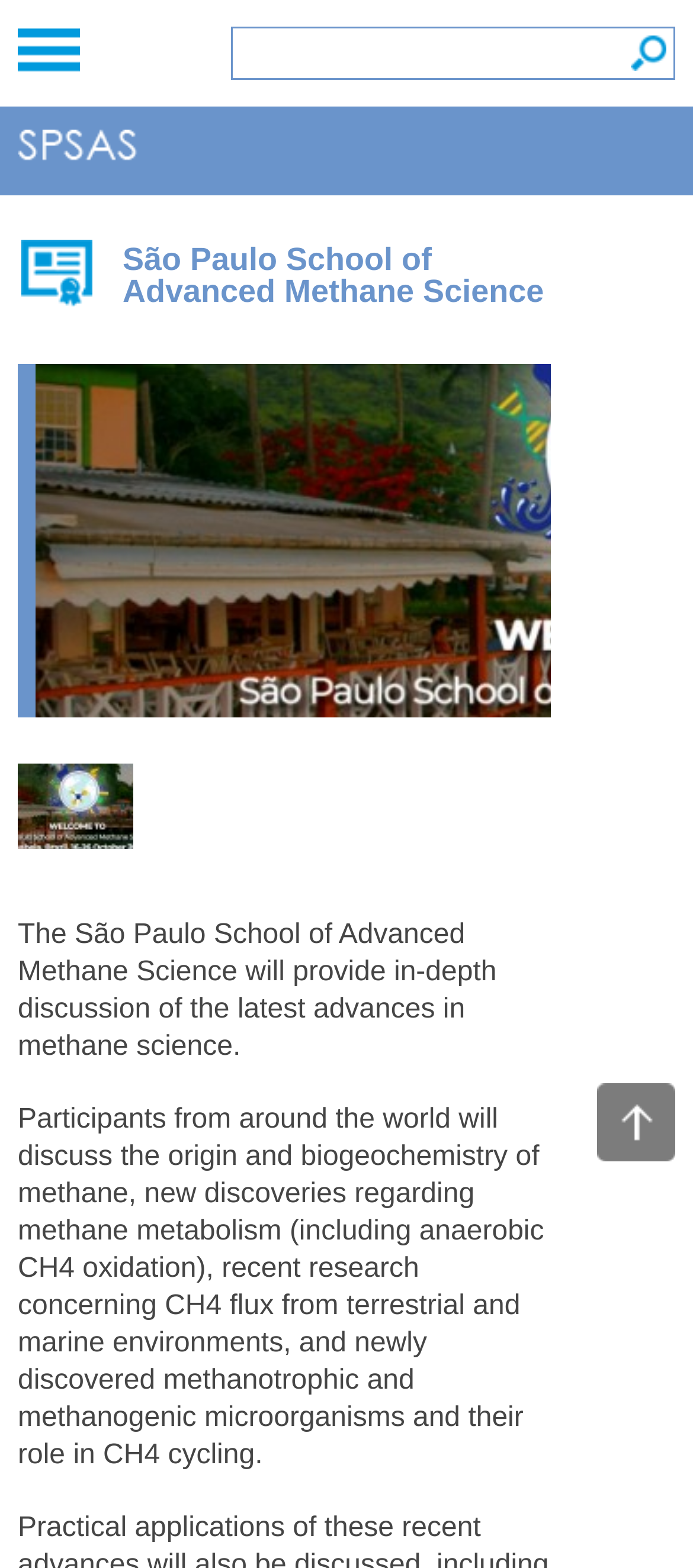Please locate and generate the primary heading on this webpage.

São Paulo School of Advanced Science